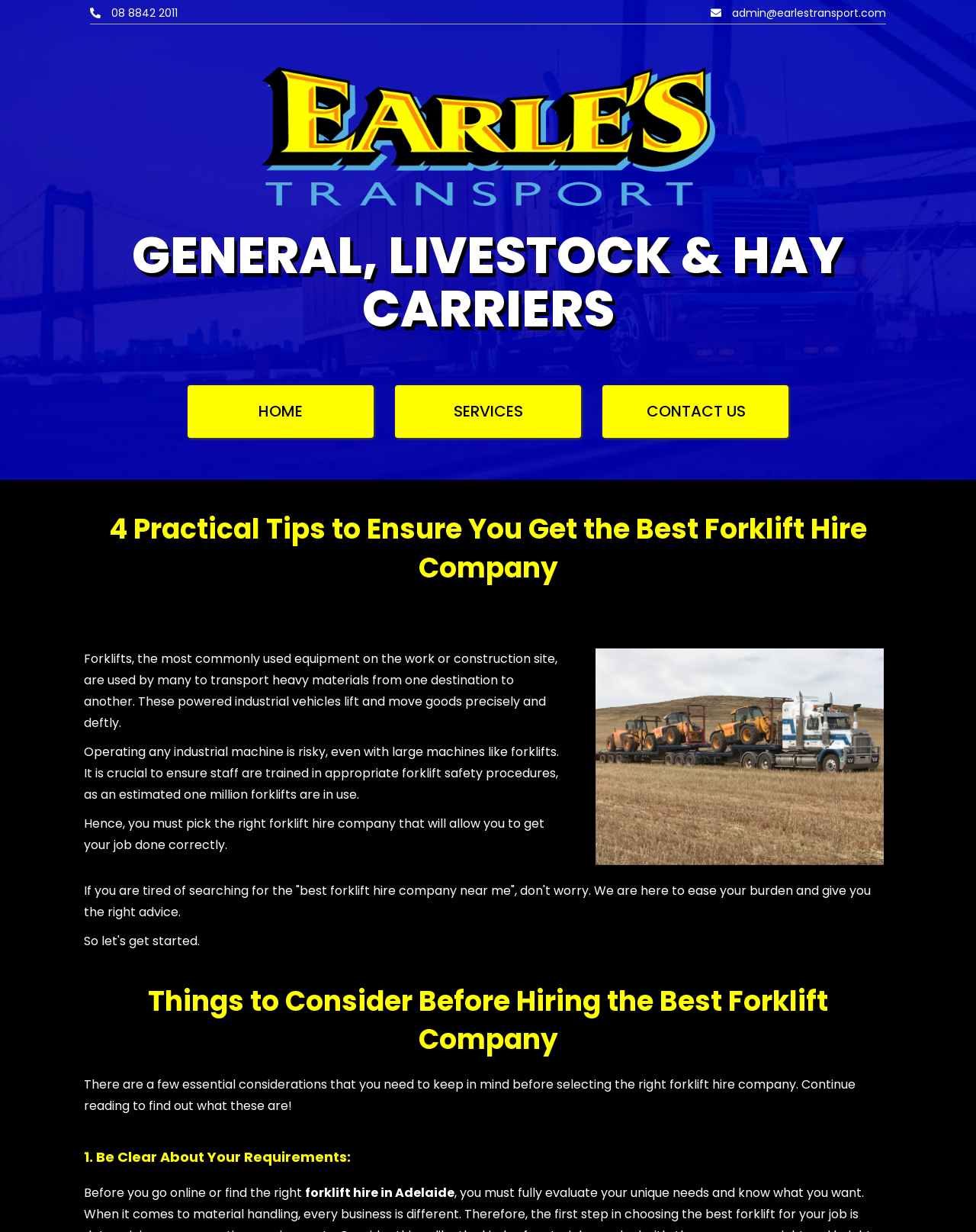Please give a one-word or short phrase response to the following question: 
What is the location mentioned for forklift hire?

Adelaide